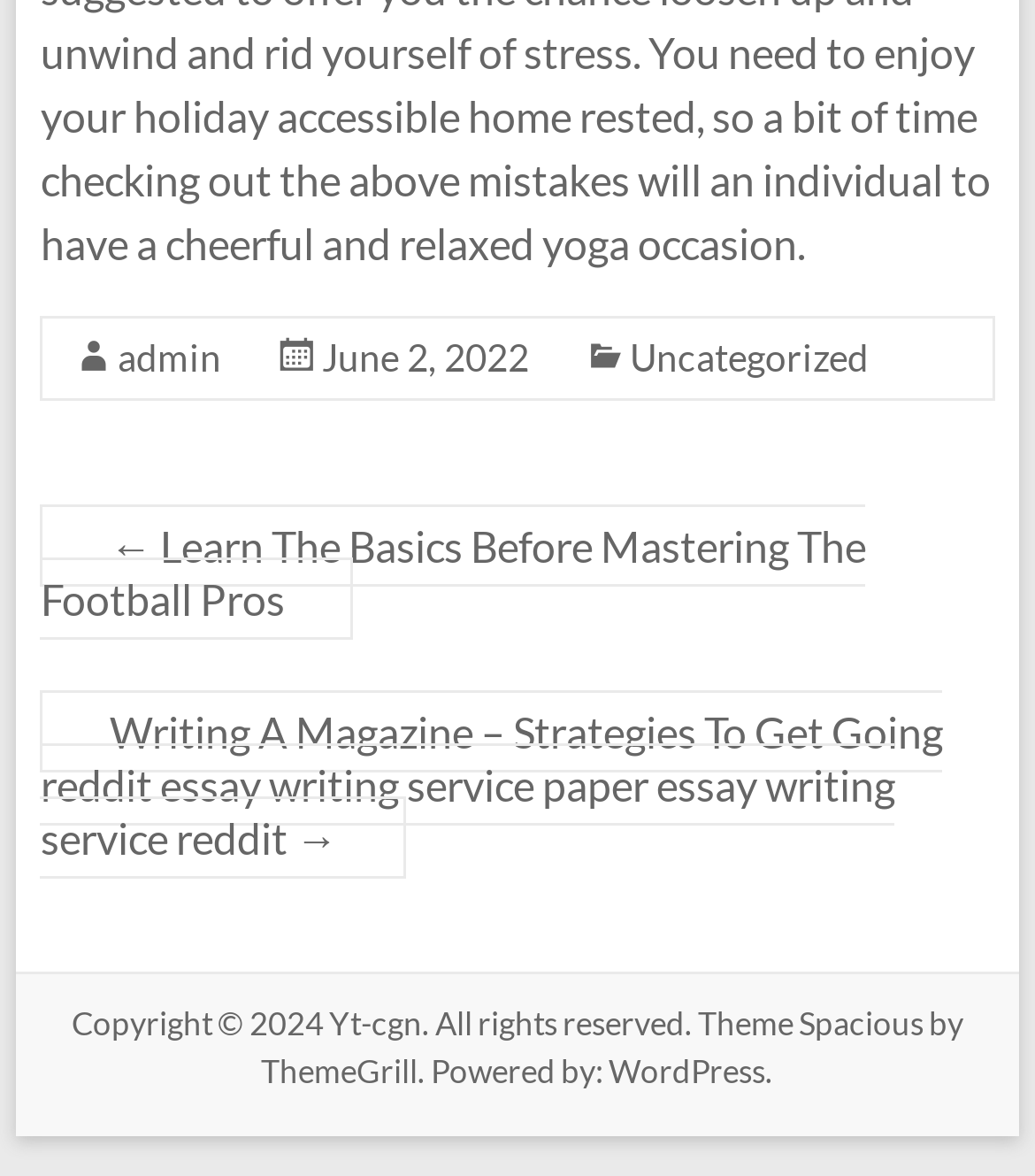Can you look at the image and give a comprehensive answer to the question:
How many links are in the footer?

I counted the number of links in the footer section, which are 'admin', 'June 2, 2022', 'Uncategorized', and 'Yt-cgn', 'Spacious', and 'WordPress'. There are 4 links in total.